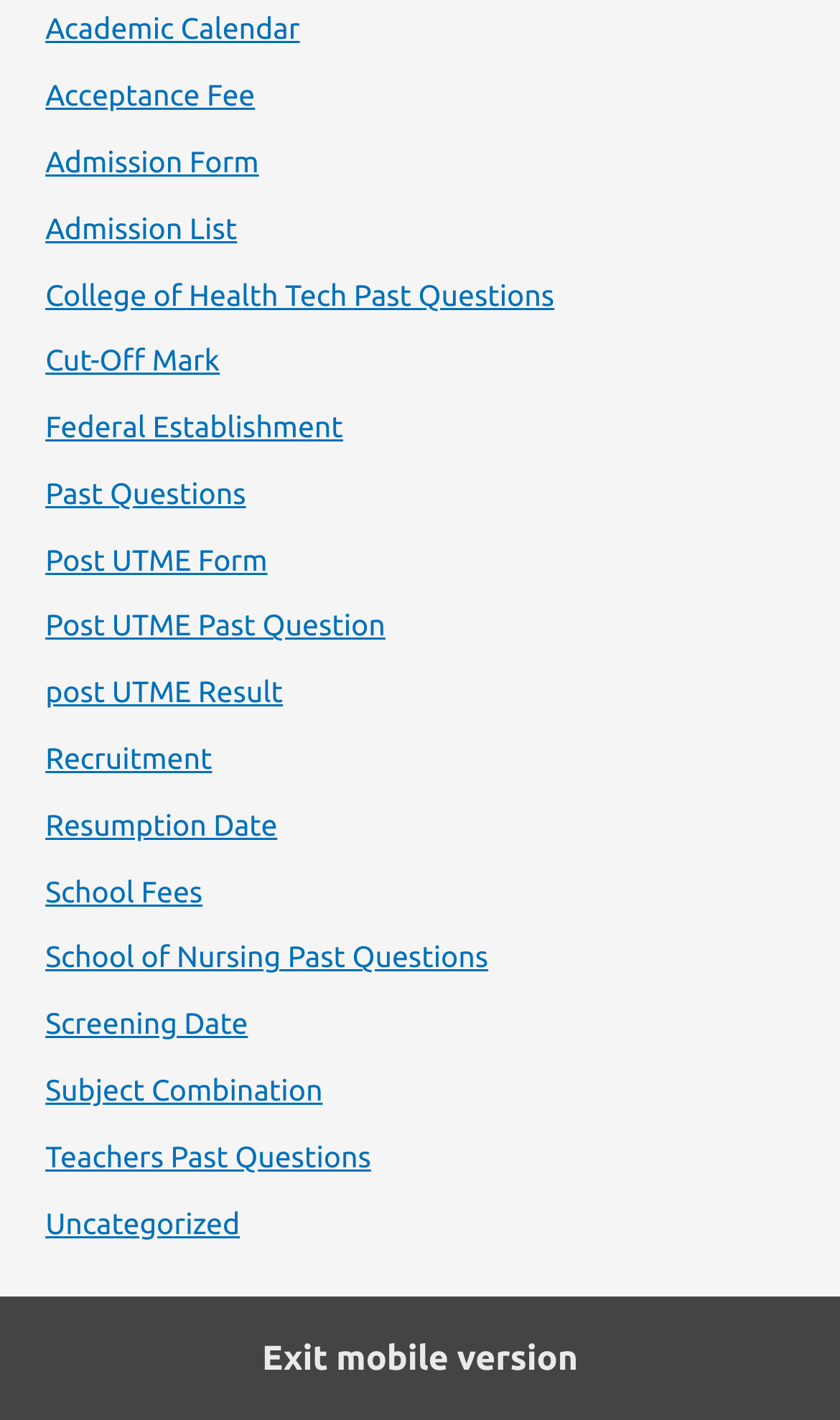Specify the bounding box coordinates of the area to click in order to follow the given instruction: "View Academic Calendar."

[0.054, 0.008, 0.357, 0.033]